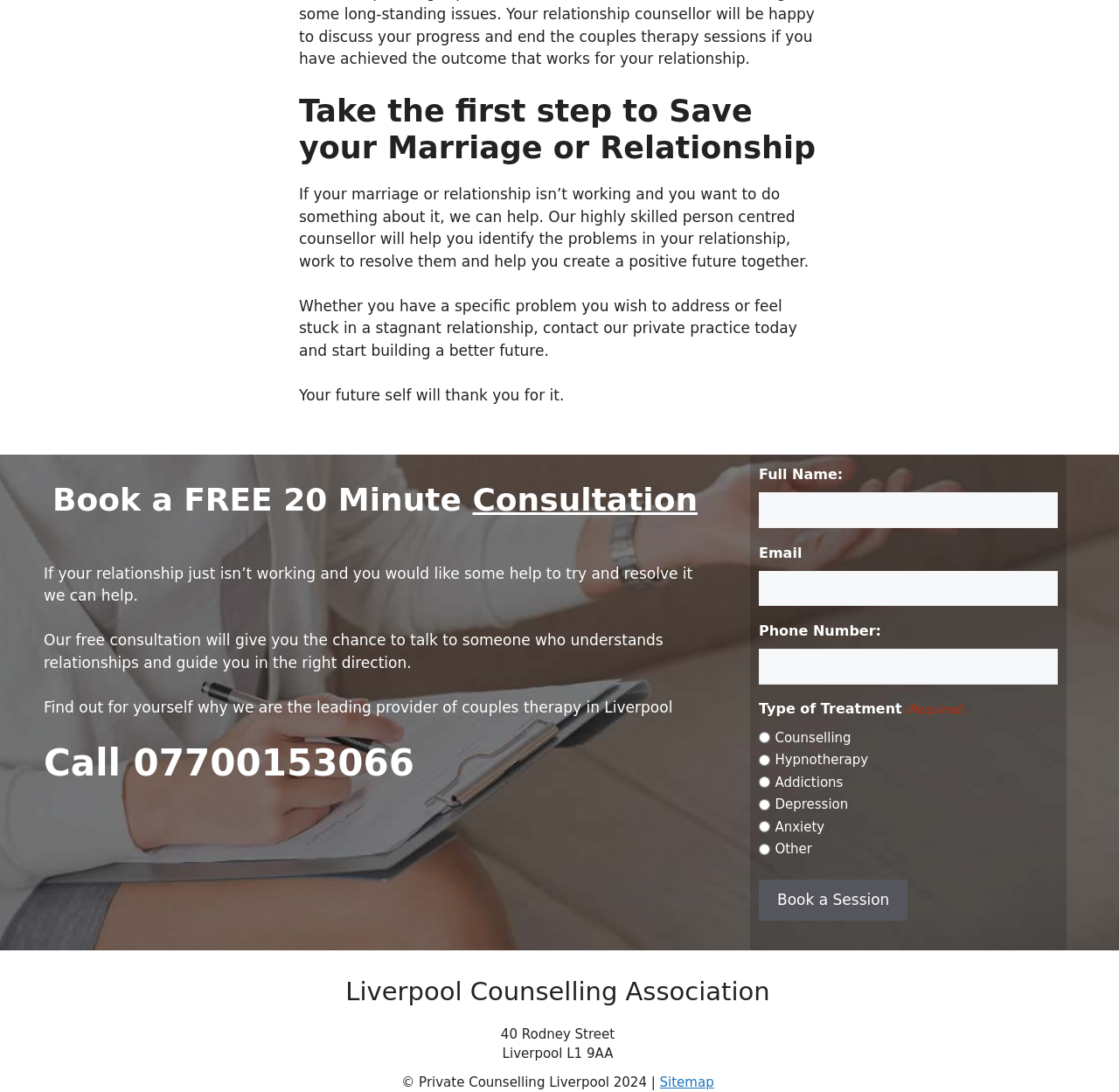What types of treatment are offered?
Use the information from the screenshot to give a comprehensive response to the question.

The website offers various types of treatment, including Counselling, Hypnotherapy, Addictions, Depression, Anxiety, and Other, as indicated by the radio buttons in the 'Type of Treatment' section.